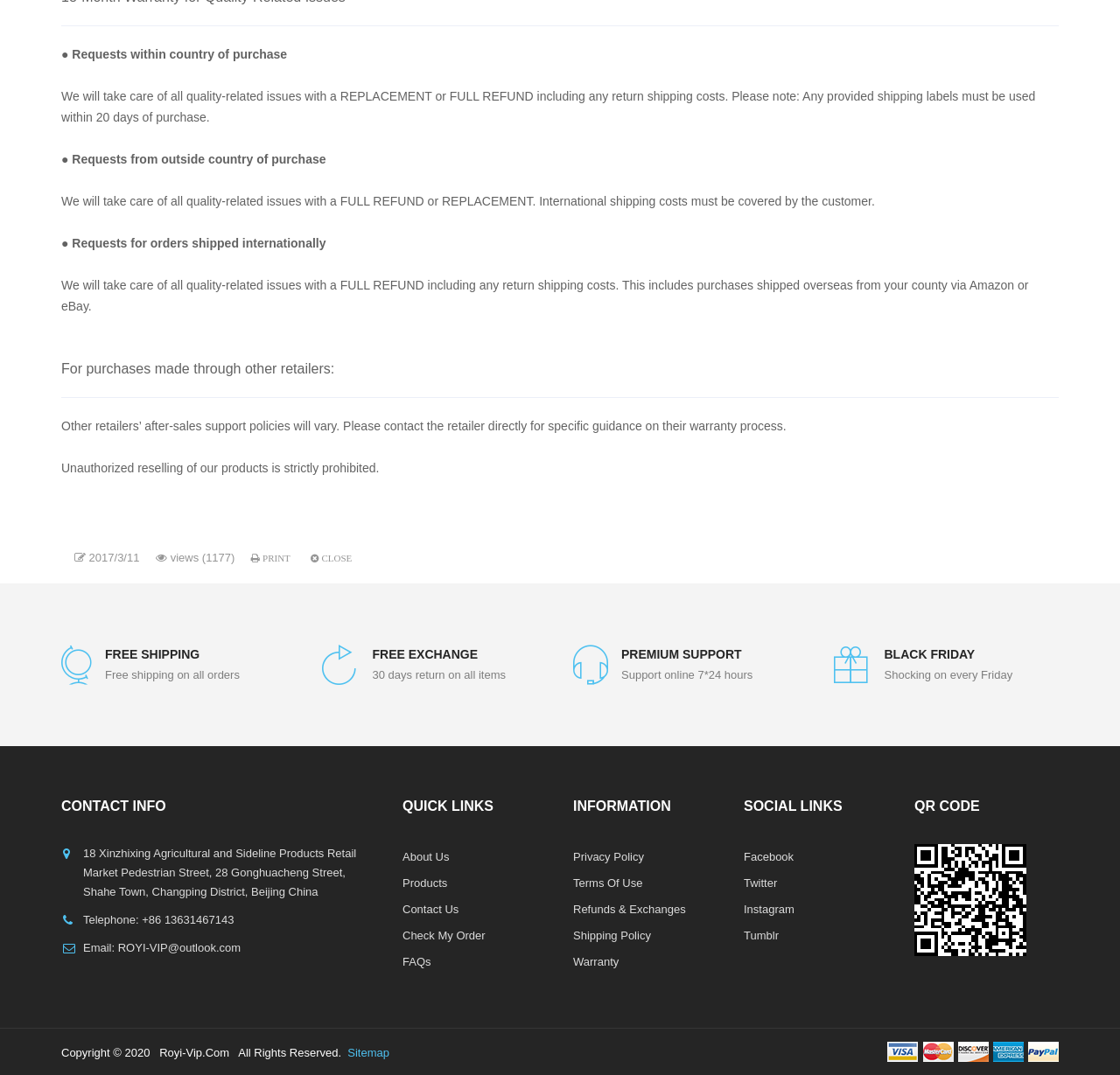Using the description "Shipping Policy", locate and provide the bounding box of the UI element.

[0.512, 0.864, 0.581, 0.877]